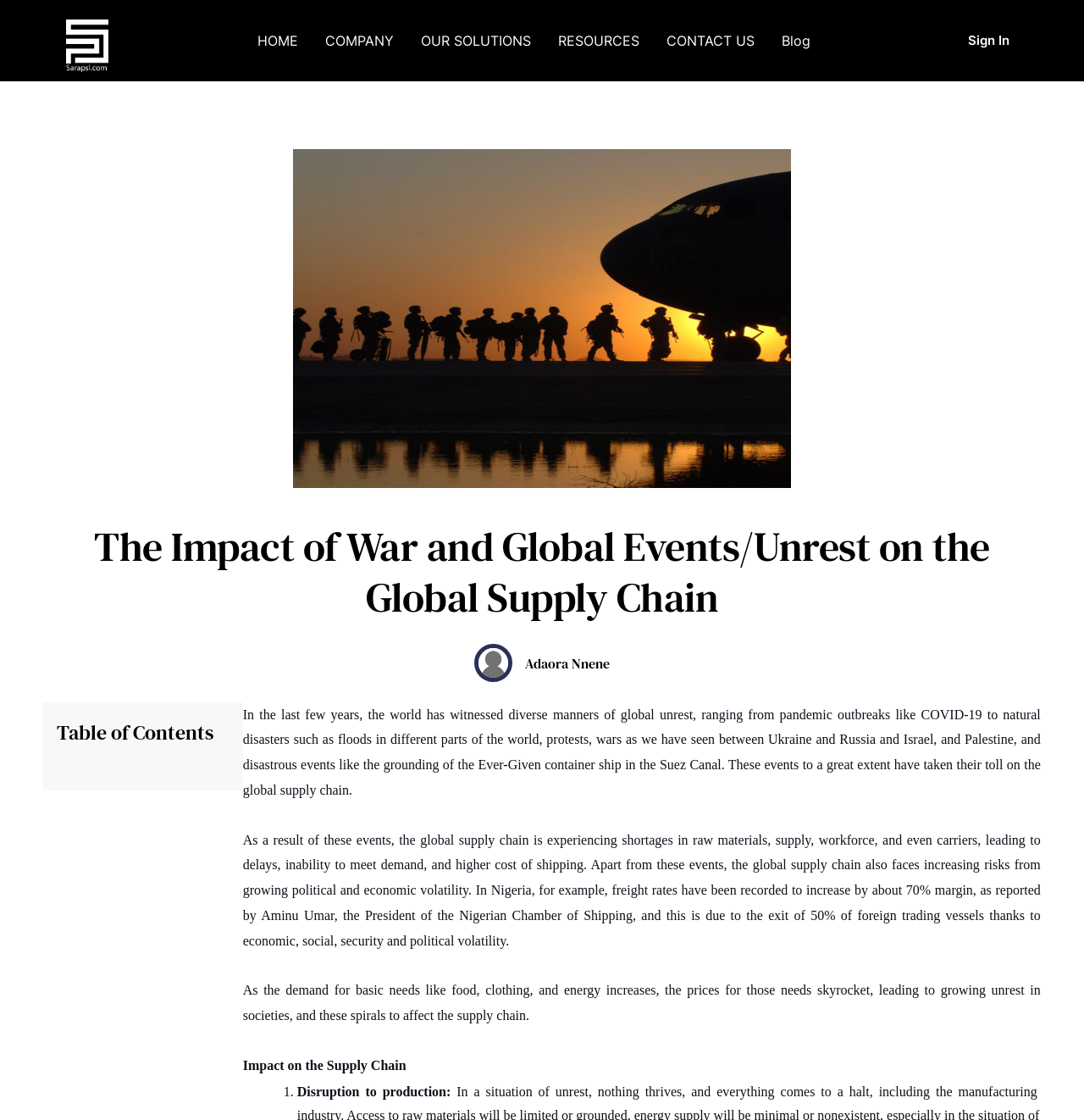Please identify the bounding box coordinates of the element I should click to complete this instruction: 'go to homepage'. The coordinates should be given as four float numbers between 0 and 1, like this: [left, top, right, bottom].

[0.061, 0.076, 0.1, 0.092]